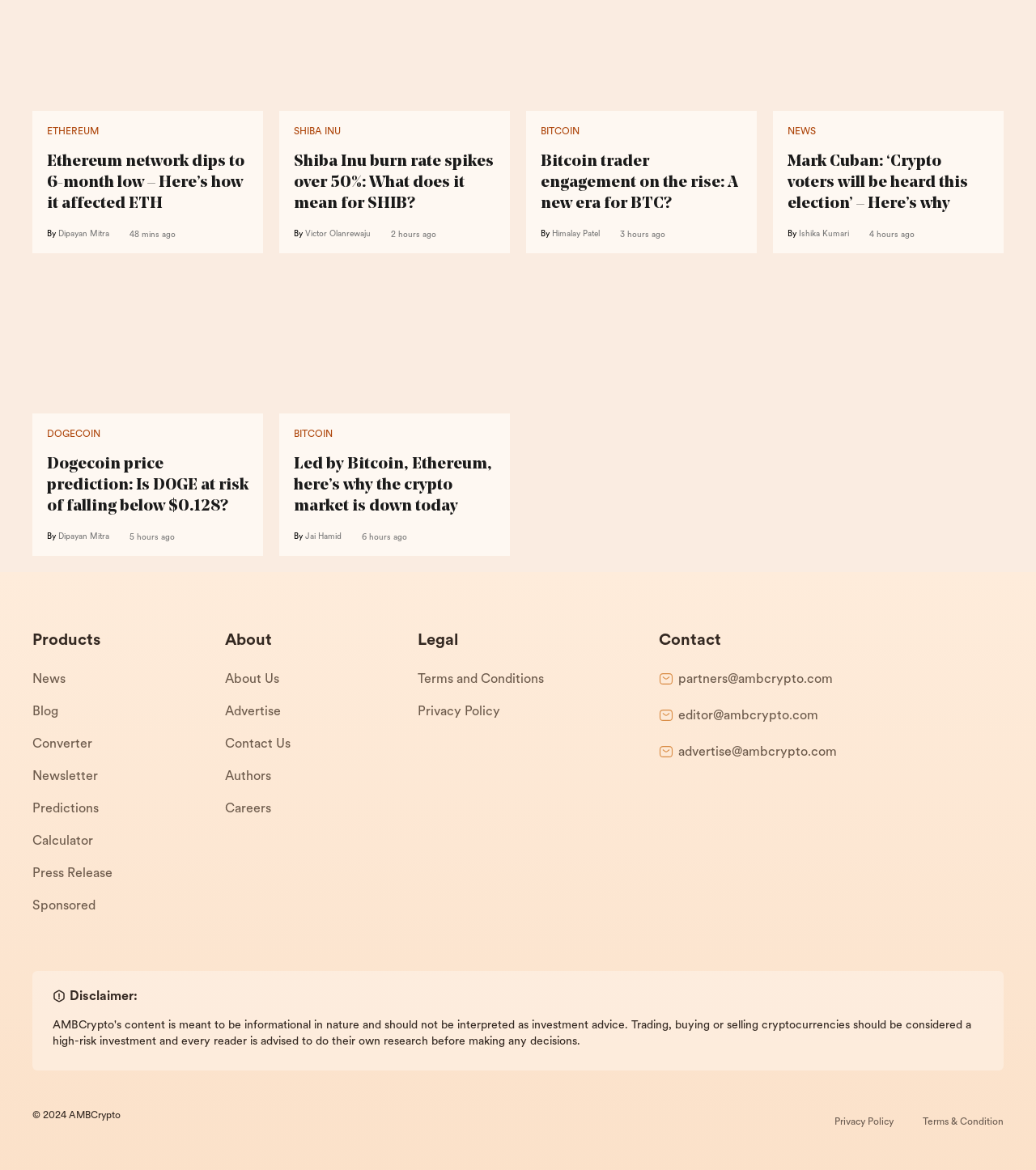Find the bounding box coordinates of the area that needs to be clicked in order to achieve the following instruction: "Check the Bitcoin trader engagement article". The coordinates should be specified as four float numbers between 0 and 1, i.e., [left, top, right, bottom].

[0.522, 0.129, 0.716, 0.183]